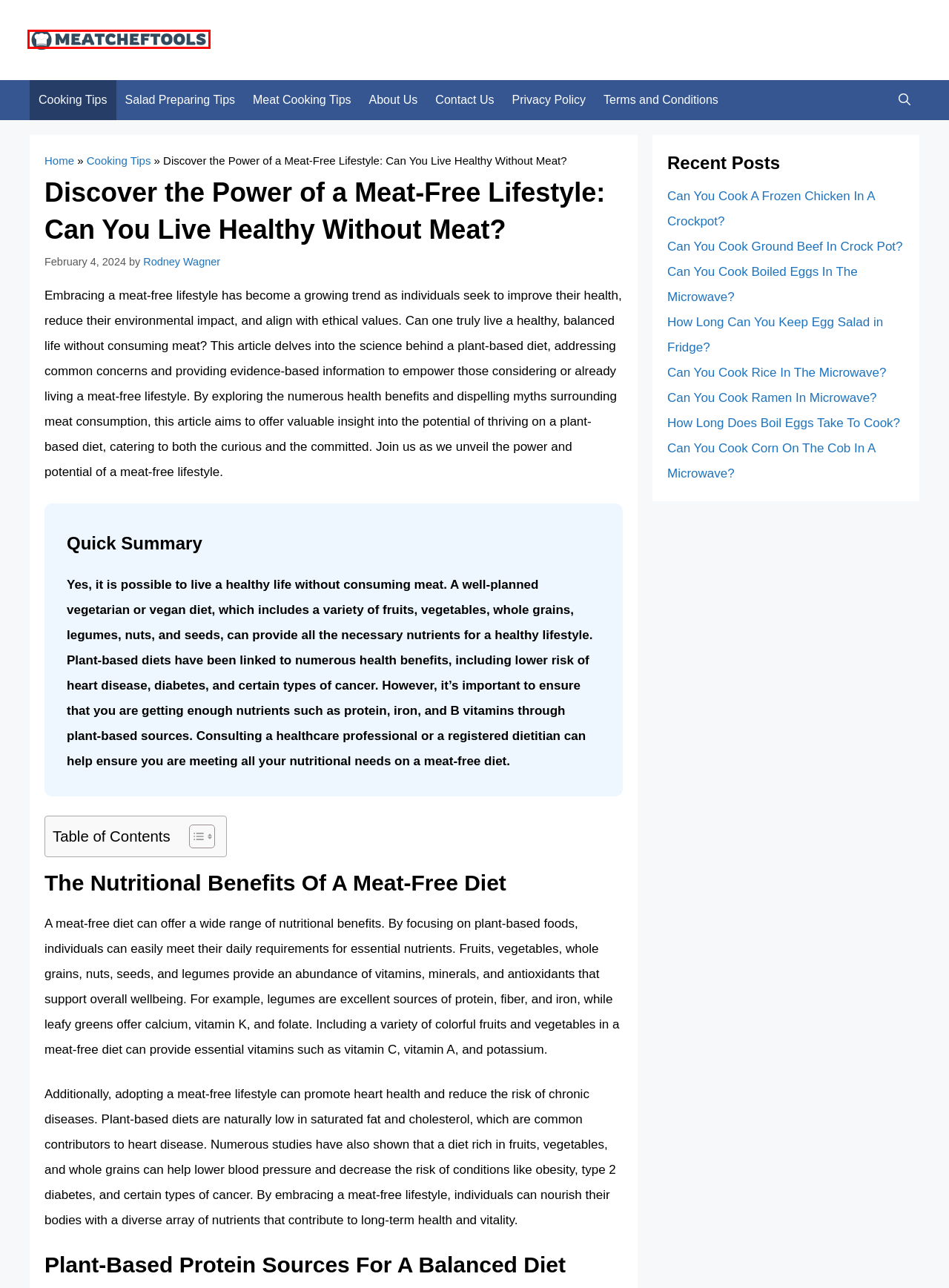Analyze the given webpage screenshot and identify the UI element within the red bounding box. Select the webpage description that best matches what you expect the new webpage to look like after clicking the element. Here are the candidates:
A. Terms and Conditions - MeatChefTools
B. Can You Cook Ramen In Microwave? - MeatChefTools
C. Meat Cooking Tips - MeatChefTools
D. Can You Cook Ground Beef In Crock Pot? - MeatChefTools
E. MeatChefTools - Meat Grinder, Meat Slicer Reviews & Guide
F. Salad Preparing Tips - MeatChefTools
G. Privacy Policy - MeatChefTools
H. About Us - MeatChefTools

E